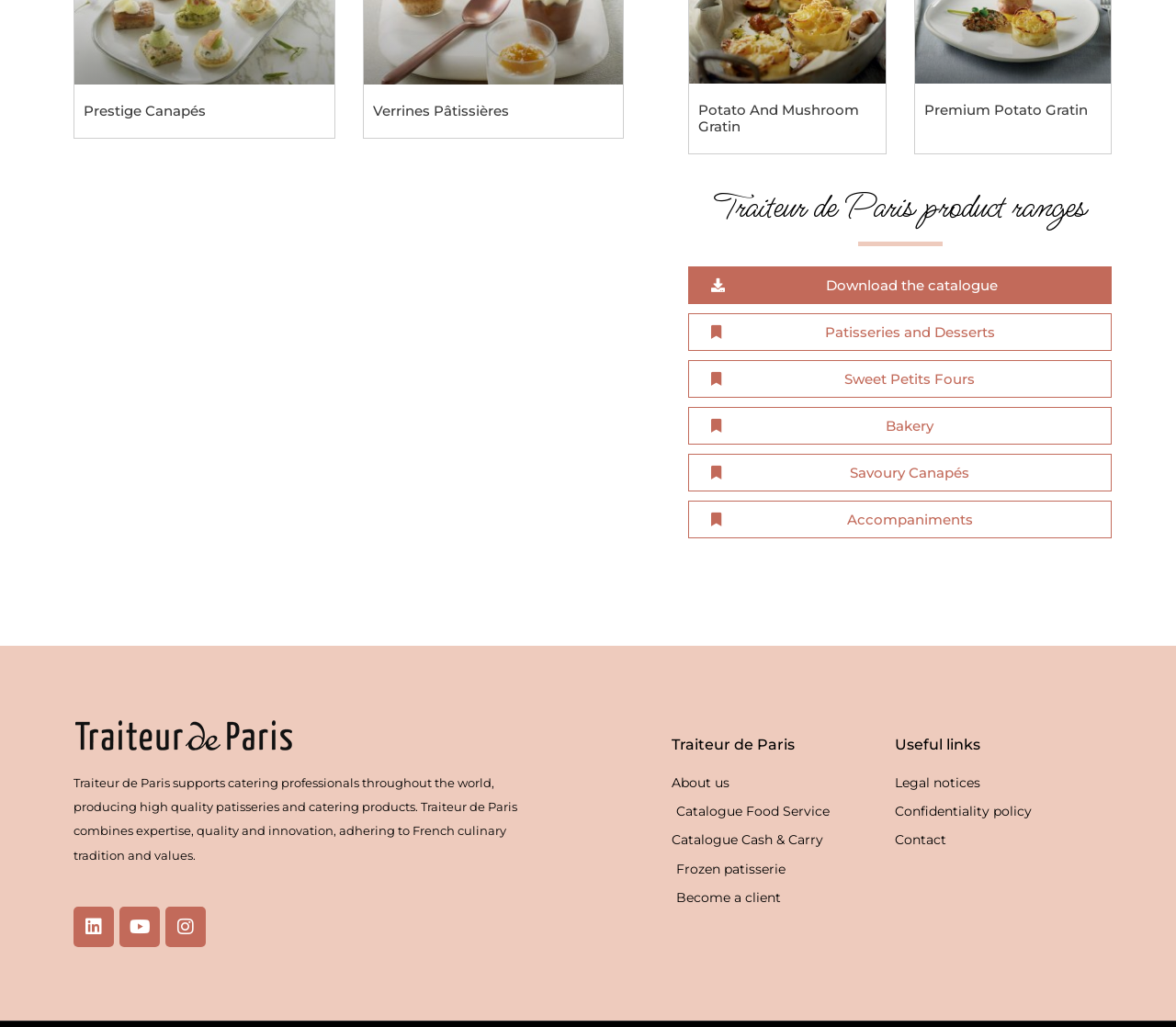Provide the bounding box coordinates of the section that needs to be clicked to accomplish the following instruction: "Download the catalogue."

[0.585, 0.259, 0.945, 0.296]